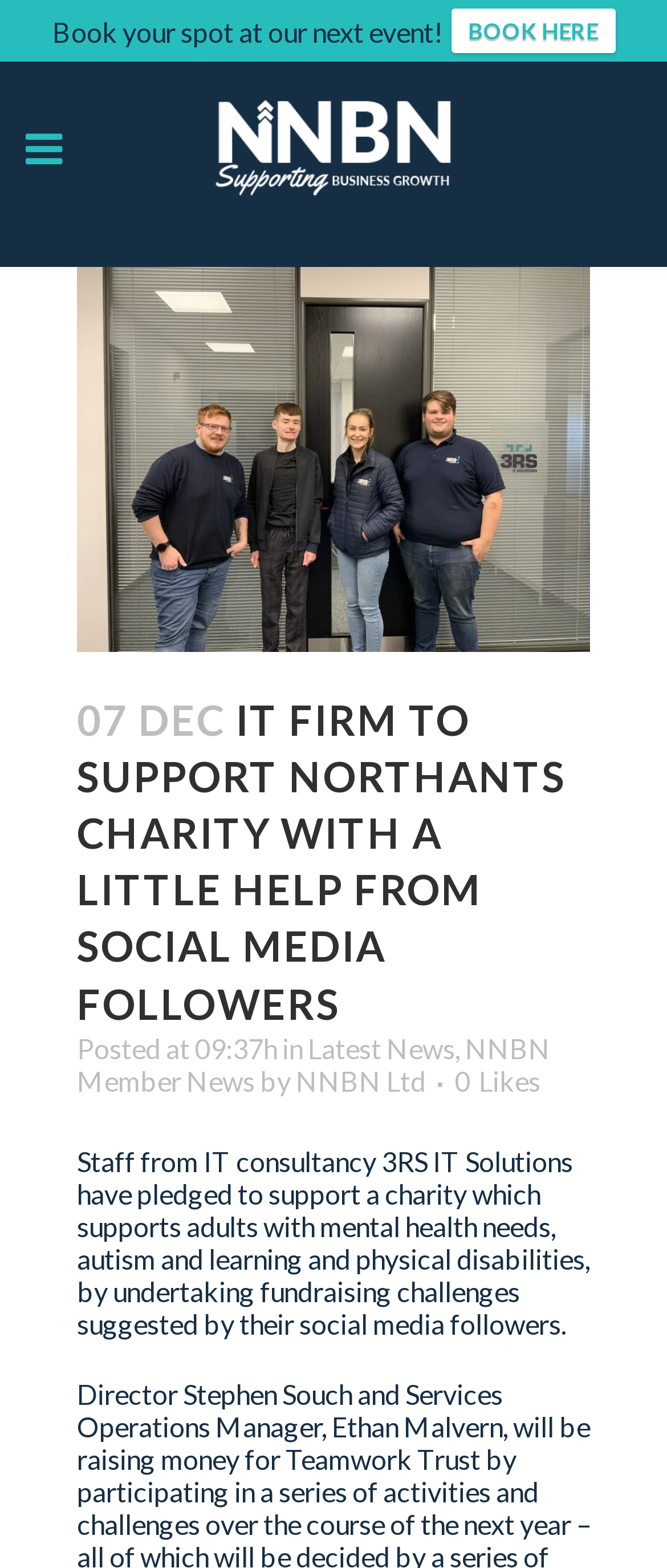Identify the bounding box for the UI element described as: "Latest News". Ensure the coordinates are four float numbers between 0 and 1, formatted as [left, top, right, bottom].

[0.462, 0.658, 0.682, 0.679]